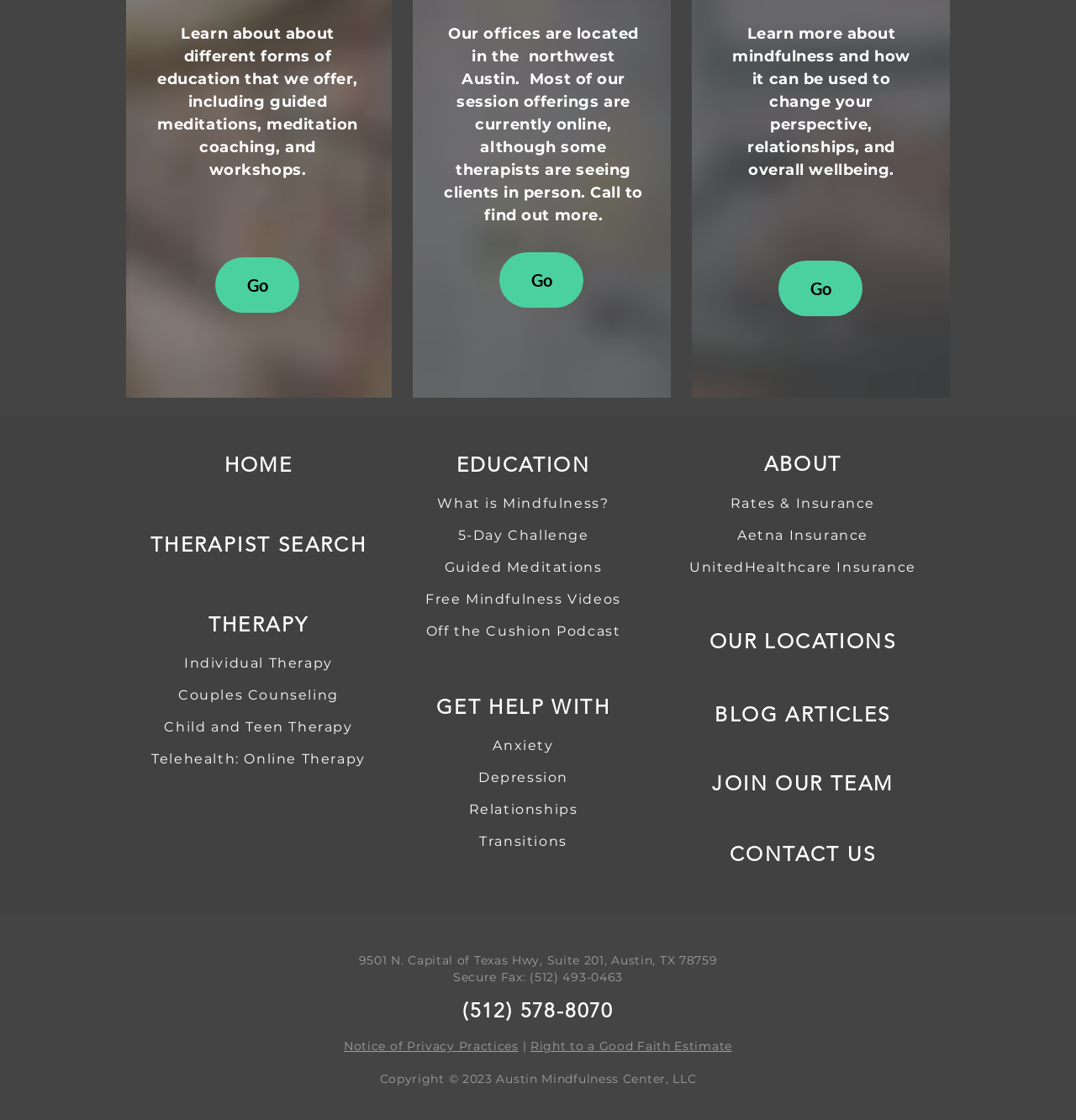Identify the bounding box coordinates of the part that should be clicked to carry out this instruction: "Get help with anxiety".

[0.458, 0.659, 0.515, 0.673]